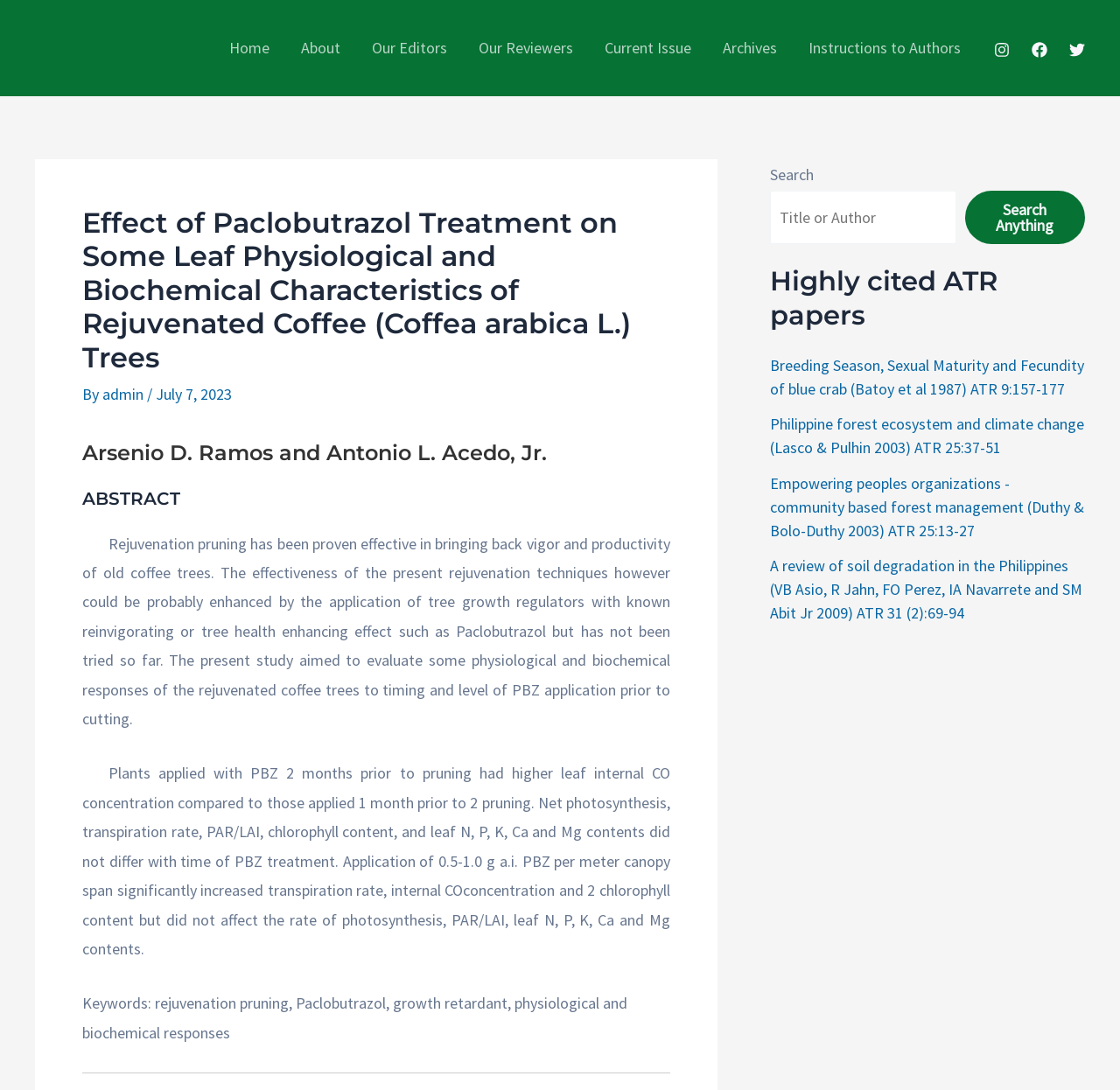Generate a comprehensive description of the webpage.

The webpage appears to be a research article or academic paper about the effect of Paclobutrazol treatment on rejuvenated coffee trees. At the top of the page, there is a navigation menu with links to "Home", "About", "Our Editors", "Our Reviewers", "Current Issue", "Archives", and "Instructions to Authors". To the right of the navigation menu, there are social media links to Instagram, Facebook, and Twitter, each accompanied by an image.

Below the navigation menu, there is a header section with a heading that reads "Effect of Paclobutrazol Treatment on Some Leaf Physiological and Biochemical Characteristics of Rejuvenated Coffee (Coffea arabica L.) Trees". This is followed by the authors' names, "Arsenio D. Ramos and Antonio L. Acedo, Jr.", and the publication date, "July 7, 2023".

The main content of the page is divided into several sections. The first section is an abstract, which summarizes the research paper. The abstract is followed by a section with several paragraphs of text, which appear to be the introduction and methodology of the research paper. The text is dense and technical, discussing topics such as leaf internal CO concentration, net photosynthesis, and chlorophyll content.

To the right of the main content, there are three complementary sections. The first section has a search bar with a button that reads "Search Anything". The second section has a heading that reads "Highly cited ATR papers". The third section lists several research papers with links, including "Breeding Season, Sexual Maturity and Fecundity of blue crab", "Philippine forest ecosystem and climate change", and "A review of soil degradation in the Philippines".

Overall, the webpage appears to be a research article or academic paper about the effect of Paclobutrazol treatment on rejuvenated coffee trees, with a focus on the physiological and biochemical responses of the trees. The page has a navigation menu, social media links, and several sections of text and links related to the research topic.